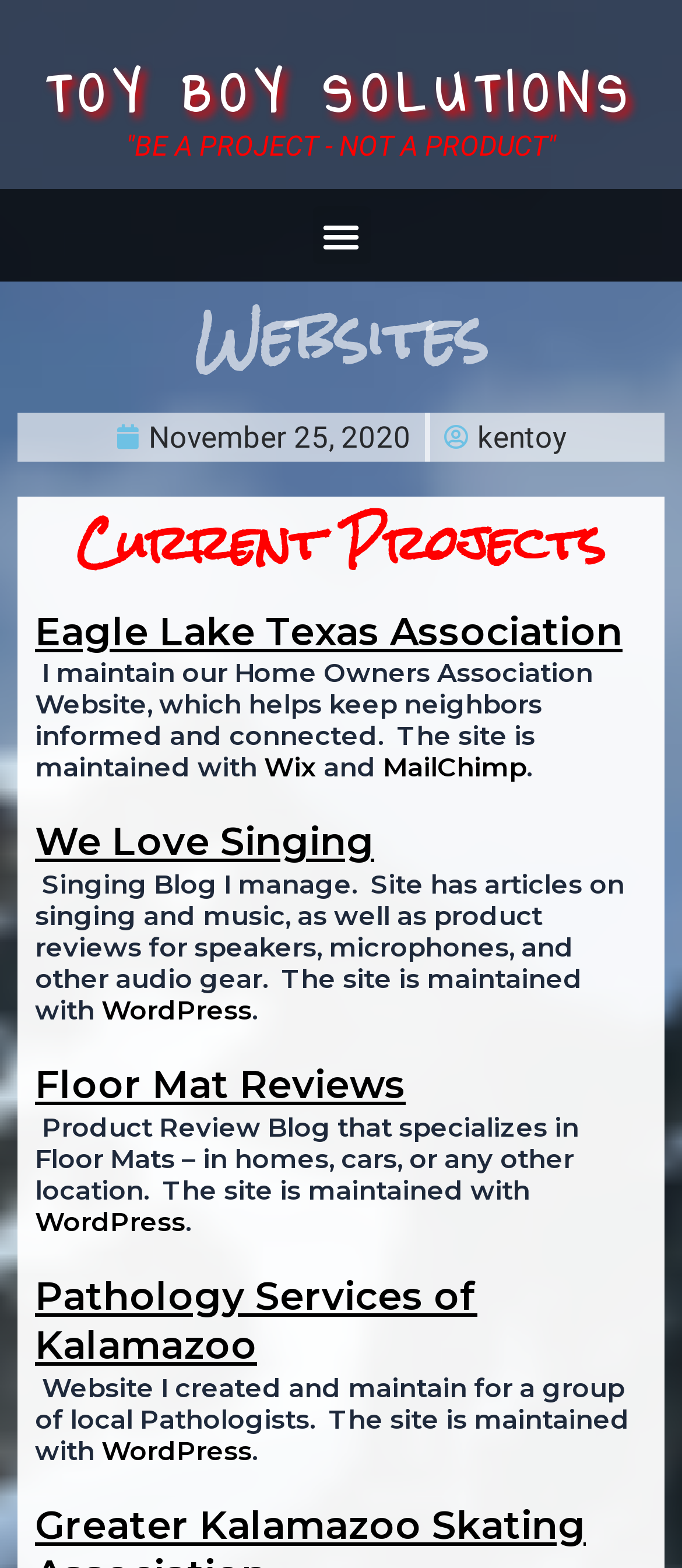Determine the coordinates of the bounding box for the clickable area needed to execute this instruction: "Click the Menu Toggle button".

[0.458, 0.132, 0.542, 0.169]